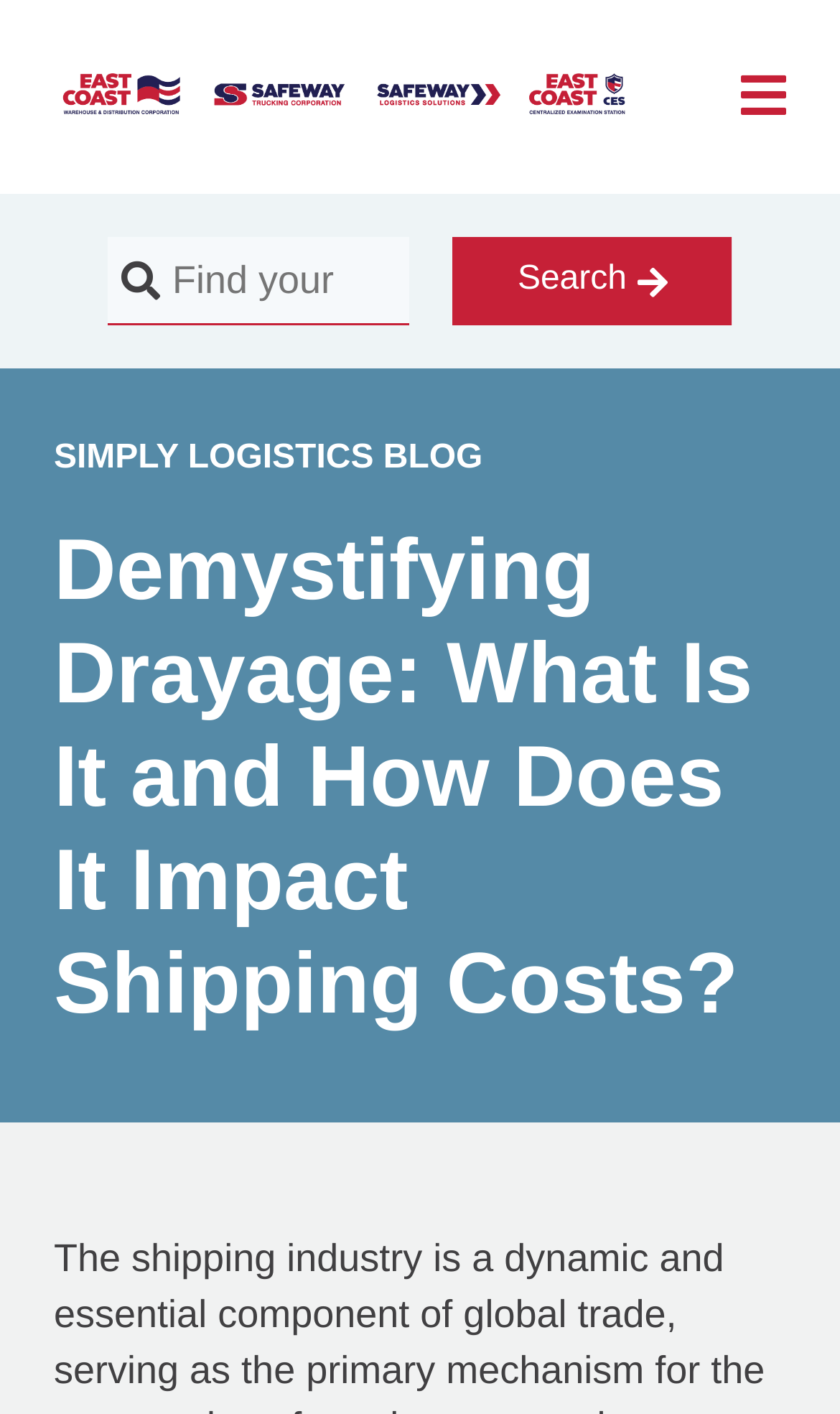What is the icon next to the search button?
Please respond to the question with a detailed and thorough explanation.

I found the icon next to the search button by looking at the button element with the text 'Search '. The '' represents a Unicode character, which is likely a search icon or a magnifying glass.